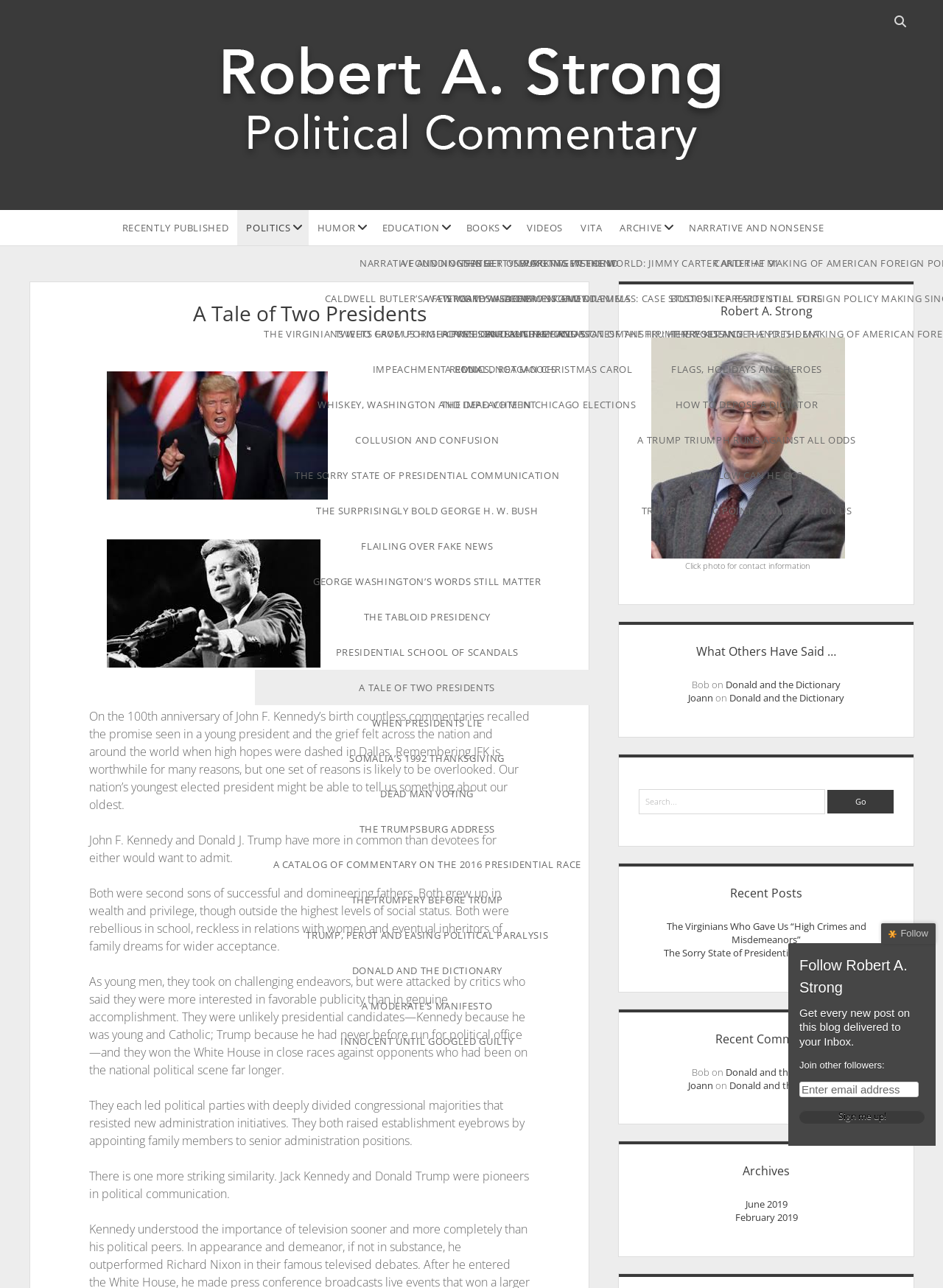Please answer the following query using a single word or phrase: 
What is the name of the author?

Robert A. Strong